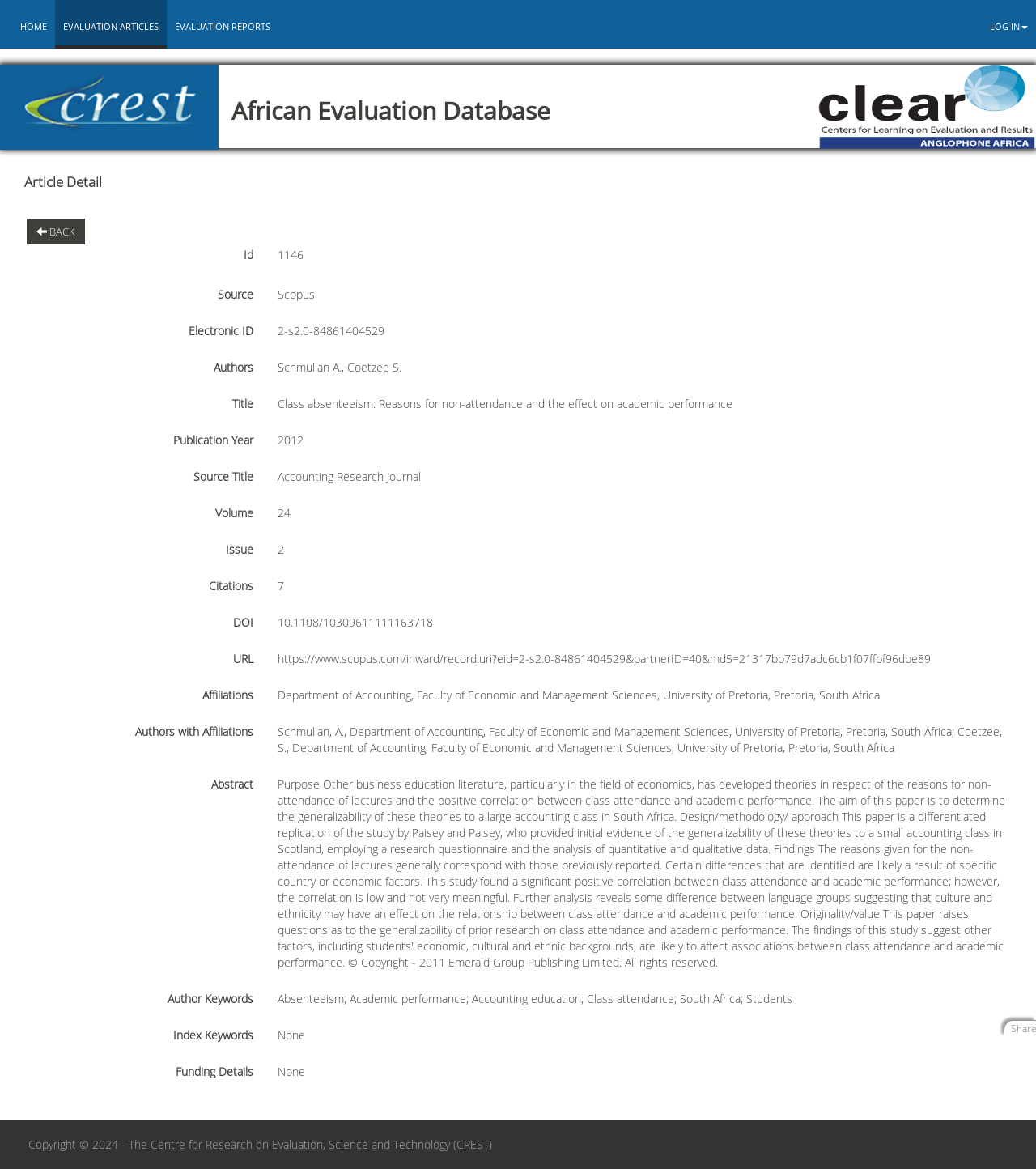Given the description Evaluation Reports, predict the bounding box coordinates of the UI element. Ensure the coordinates are in the format (top-left x, top-left y, bottom-right x, bottom-right y) and all values are between 0 and 1.

[0.161, 0.001, 0.269, 0.044]